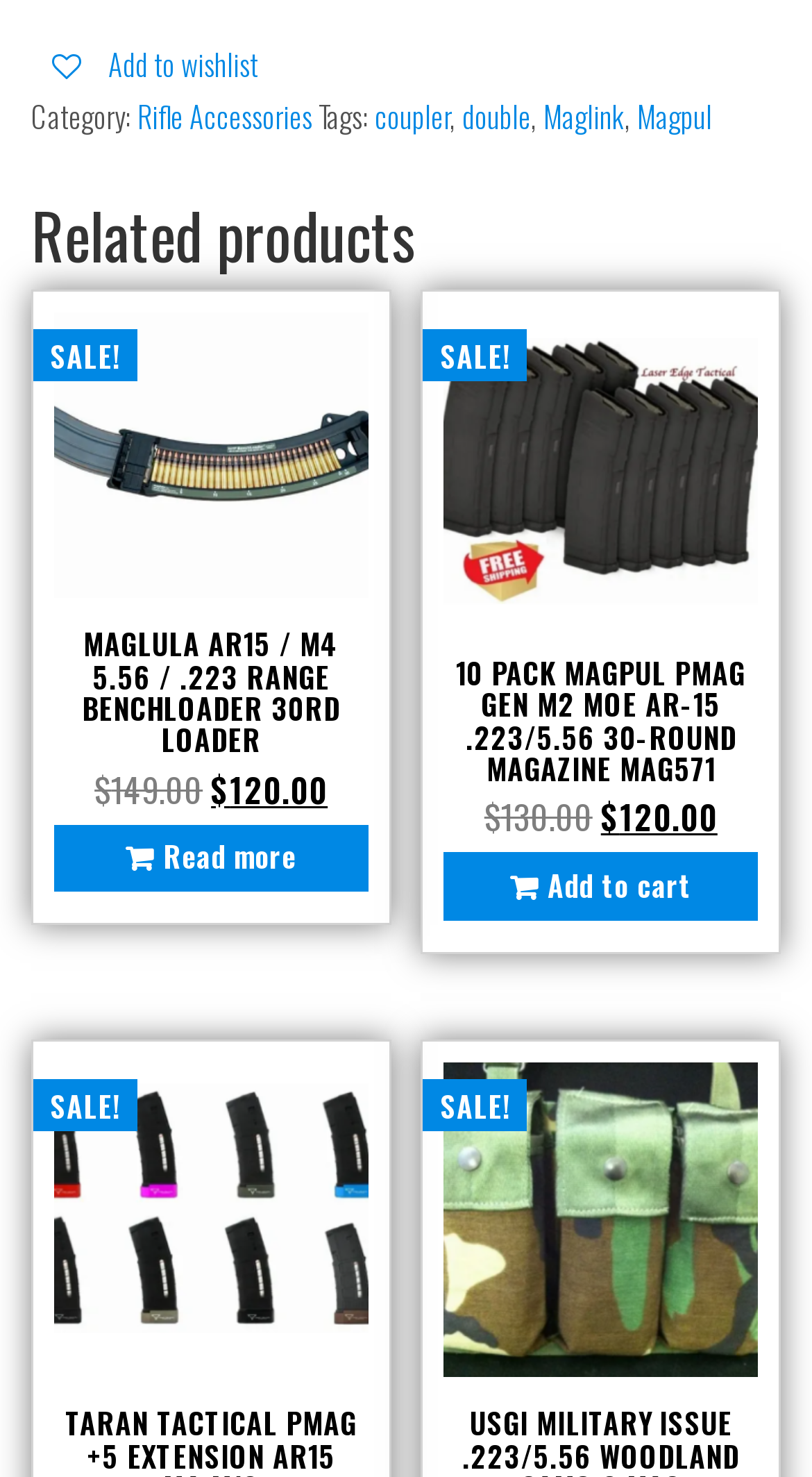Find the bounding box coordinates for the area that should be clicked to accomplish the instruction: "View Rifle Accessories".

[0.169, 0.063, 0.385, 0.093]